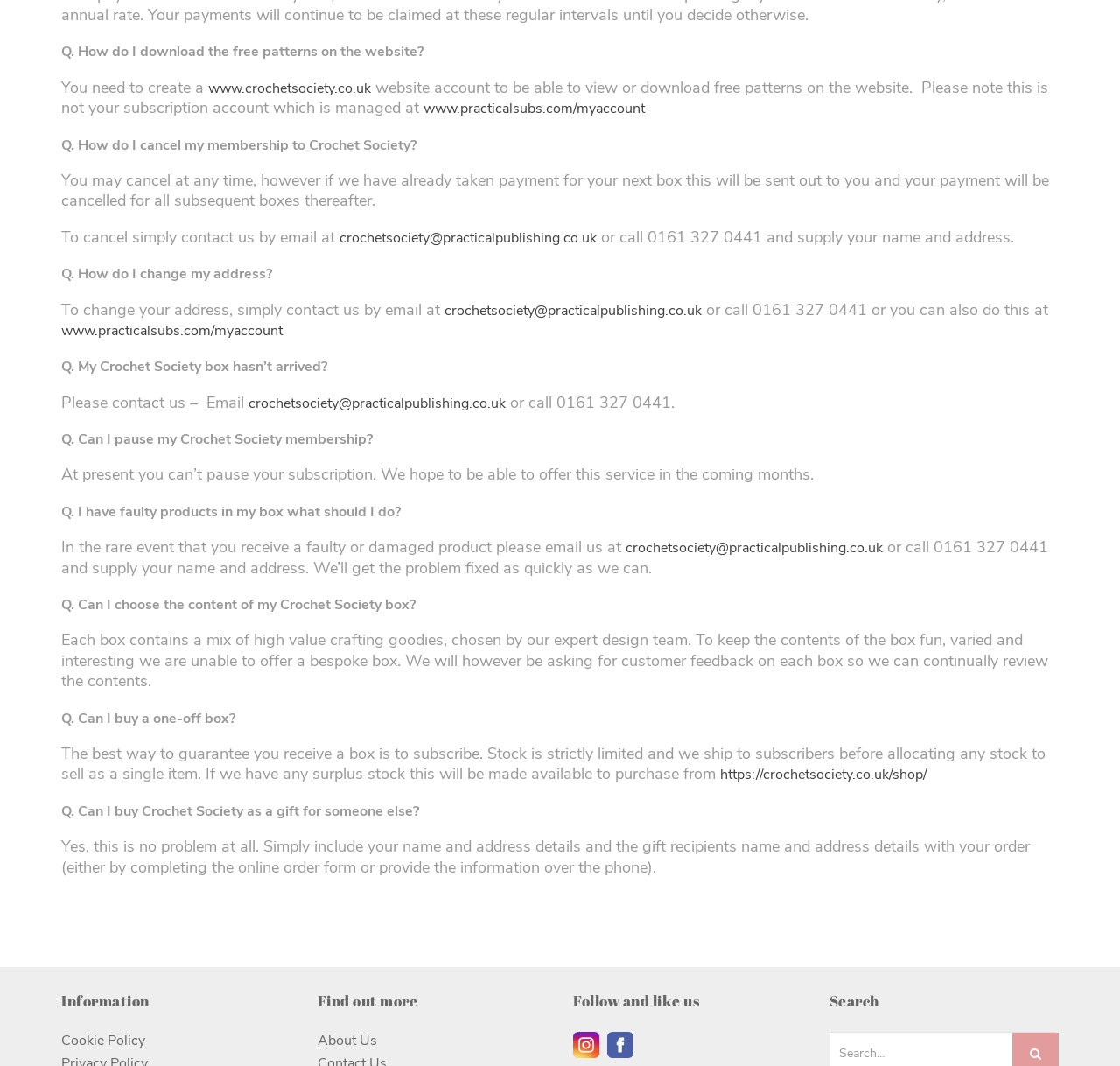Identify the bounding box coordinates for the UI element that matches this description: "crochetsociety@practicalpublishing.co.uk".

[0.559, 0.506, 0.788, 0.523]